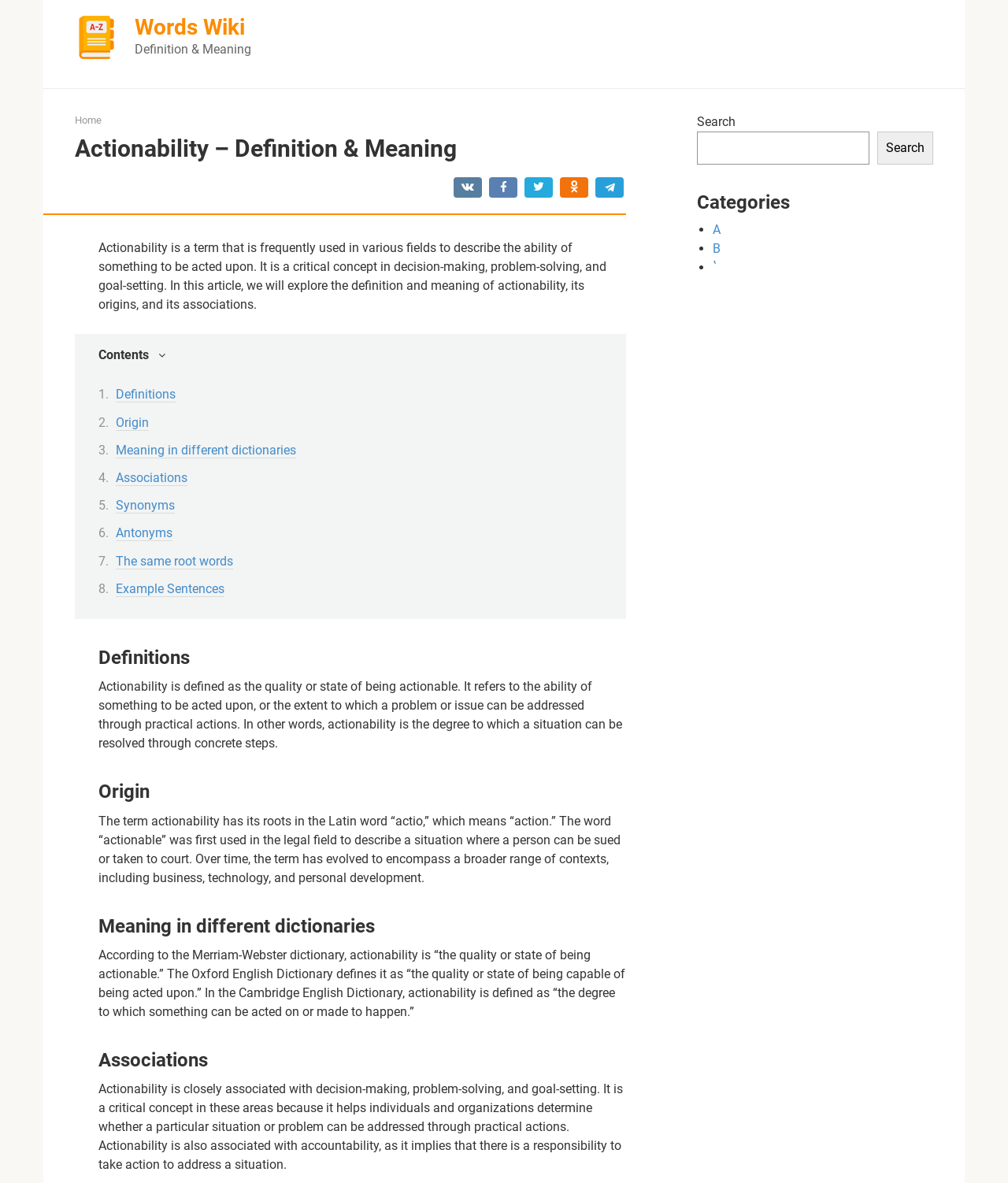What is the relationship between actionability and accountability?
Examine the image and give a concise answer in one word or a short phrase.

actionability implies accountability